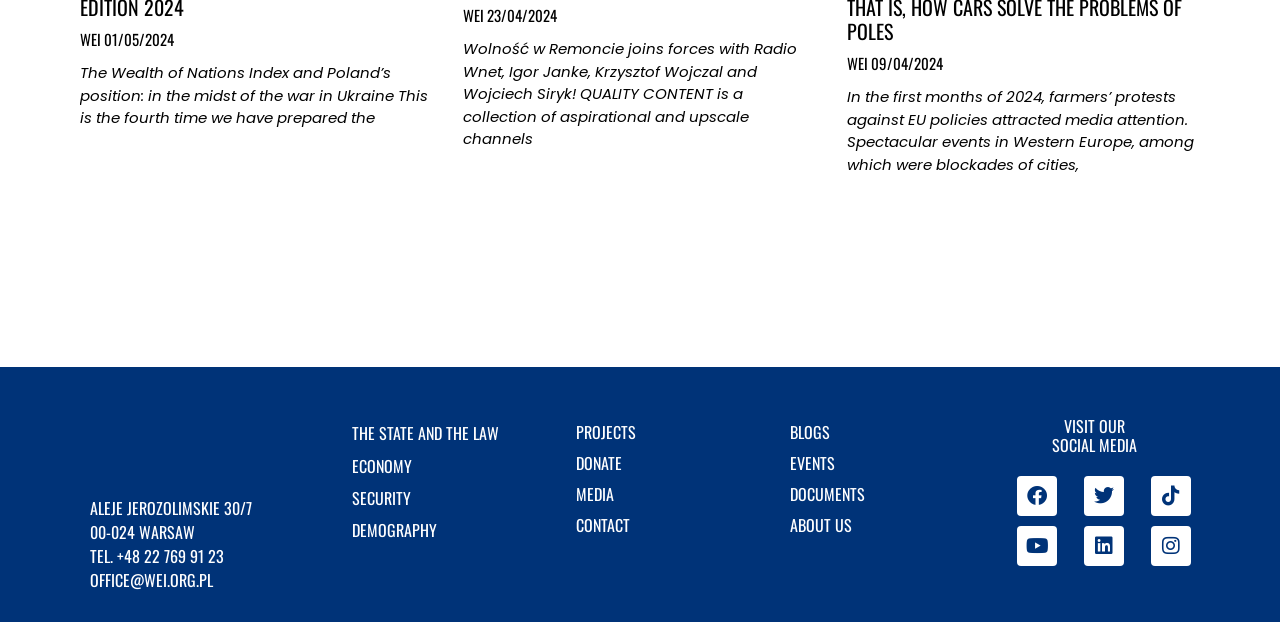Give a one-word or one-phrase response to the question: 
What is the address of WEI?

ALEJE JEROZOLIMSKIE 30/7 00-024 WARSAW